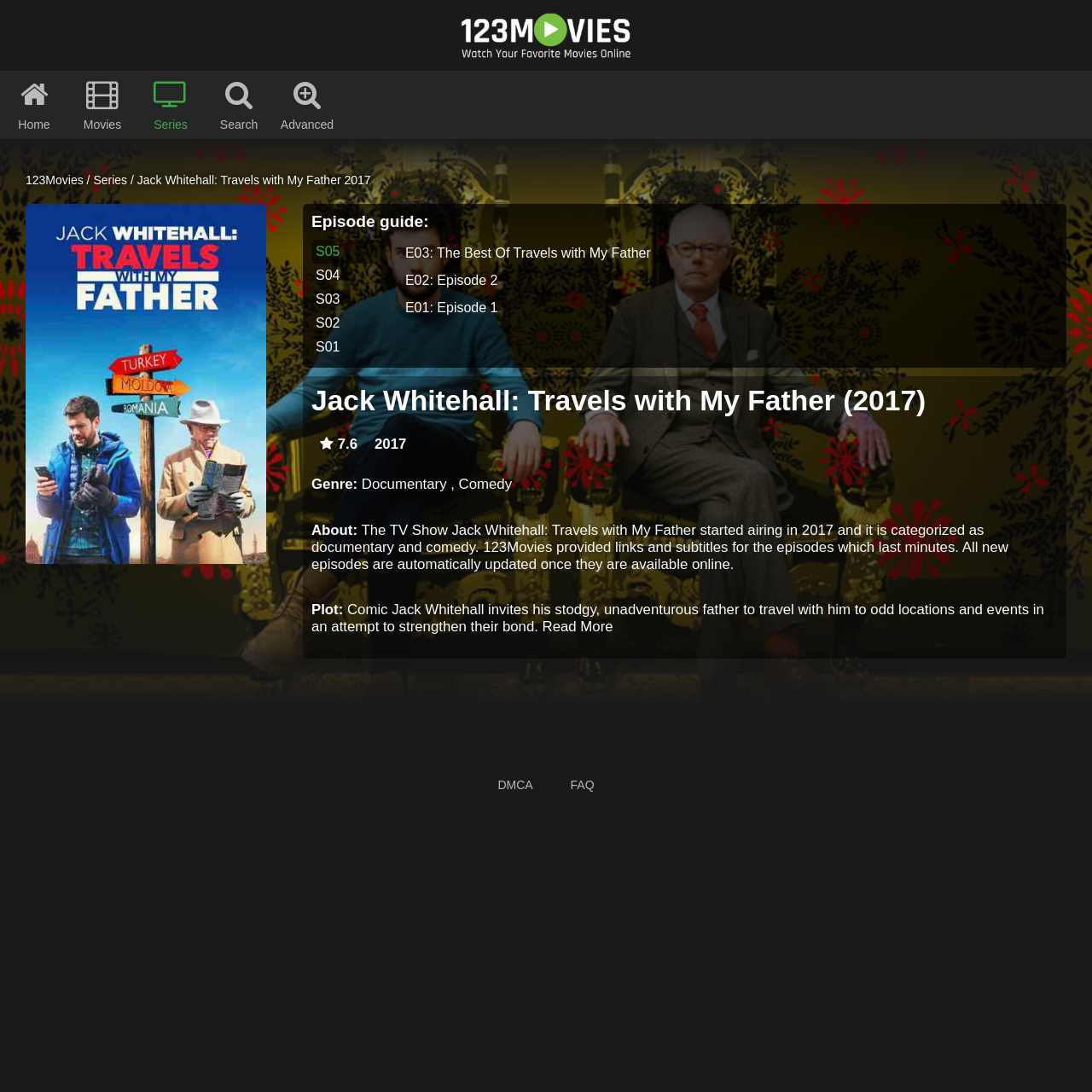Can you show the bounding box coordinates of the region to click on to complete the task described in the instruction: "Search for a movie"?

[0.201, 0.108, 0.236, 0.12]